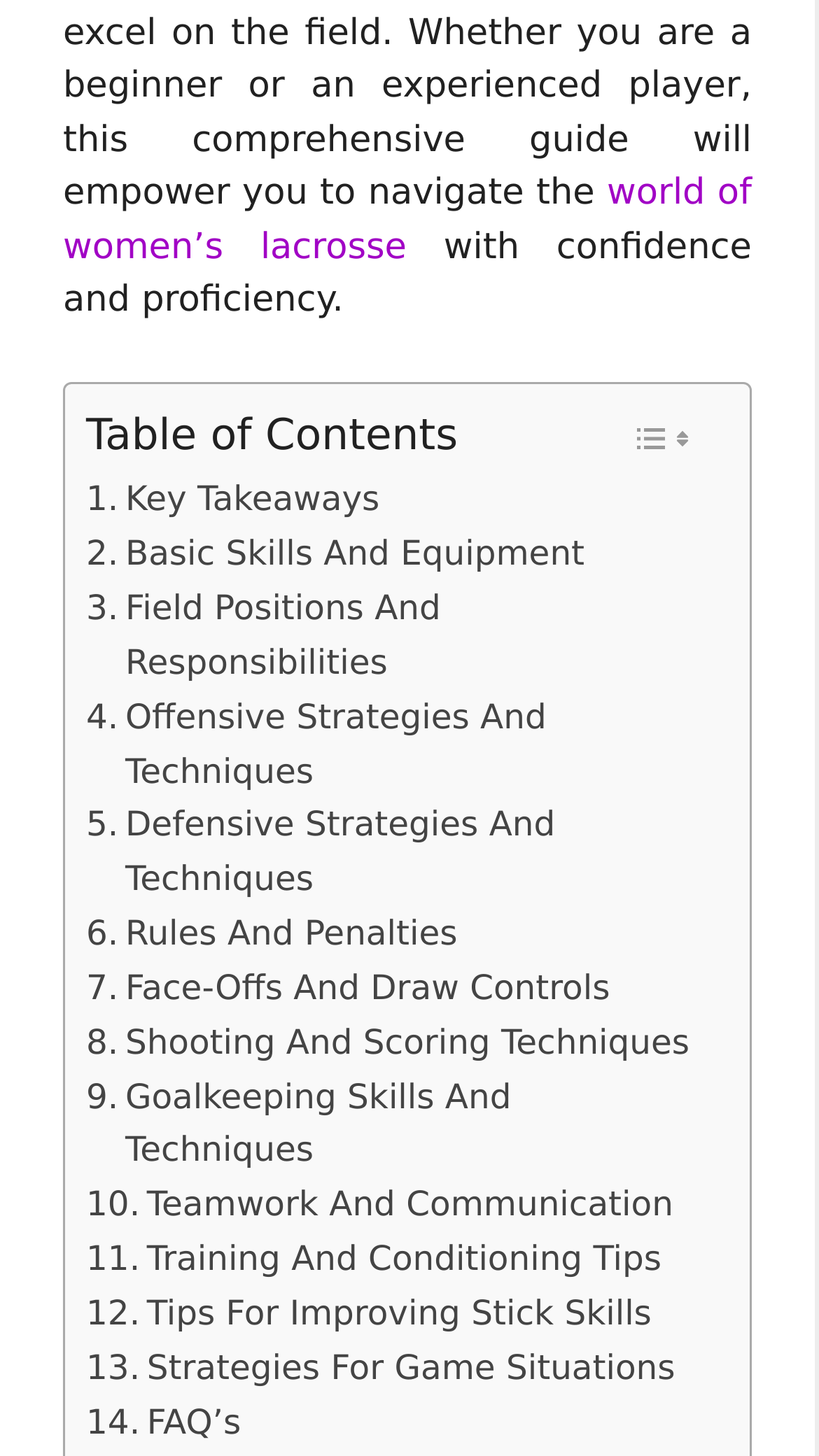Could you highlight the region that needs to be clicked to execute the instruction: "Click on 'world of women’s lacrosse'"?

[0.077, 0.119, 0.918, 0.184]